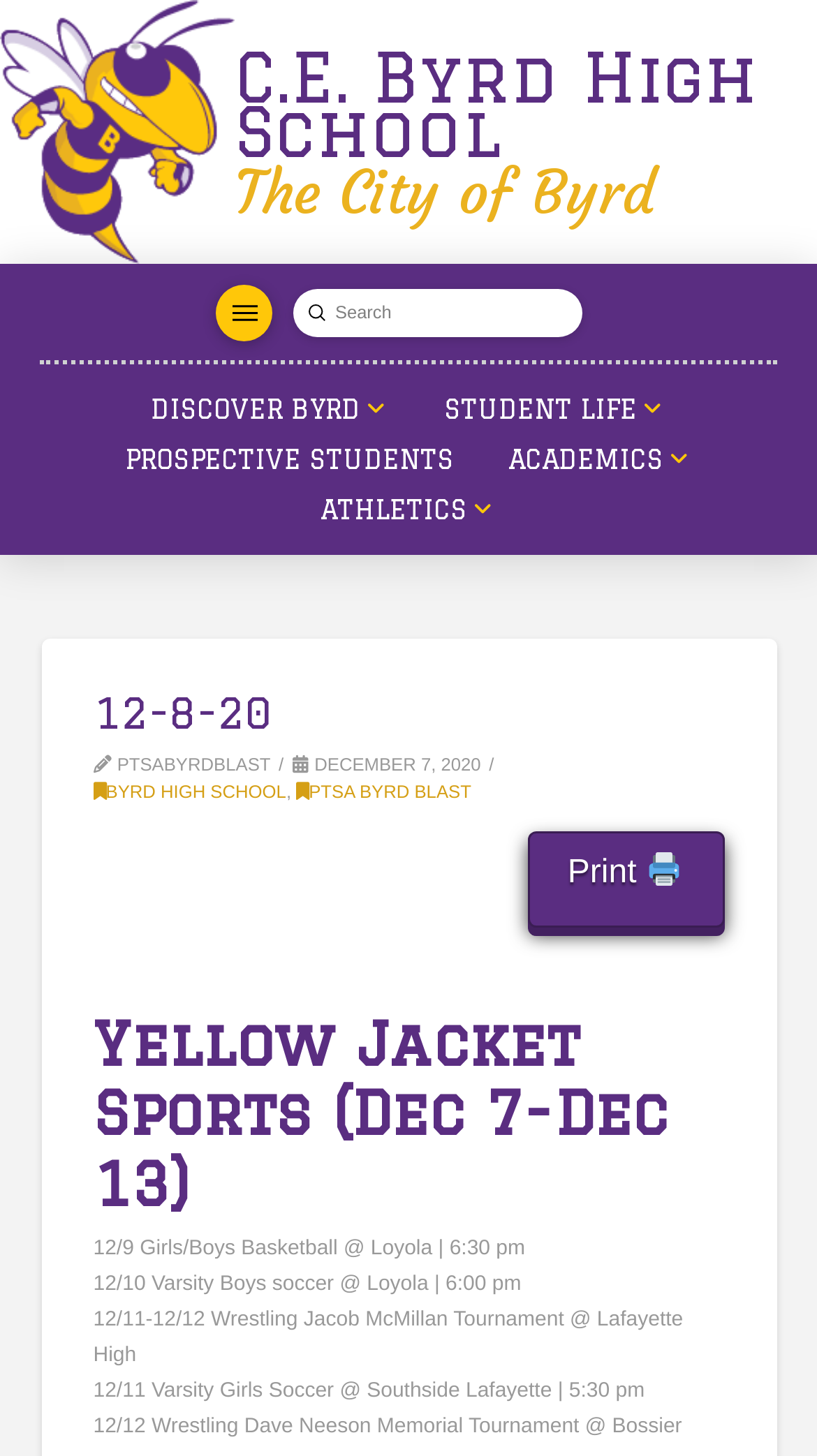Bounding box coordinates are specified in the format (top-left x, top-left y, bottom-right x, bottom-right y). All values are floating point numbers bounded between 0 and 1. Please provide the bounding box coordinate of the region this sentence describes: parent_node: Search aria-label="Toggle Dropdown Content"

[0.264, 0.195, 0.335, 0.235]